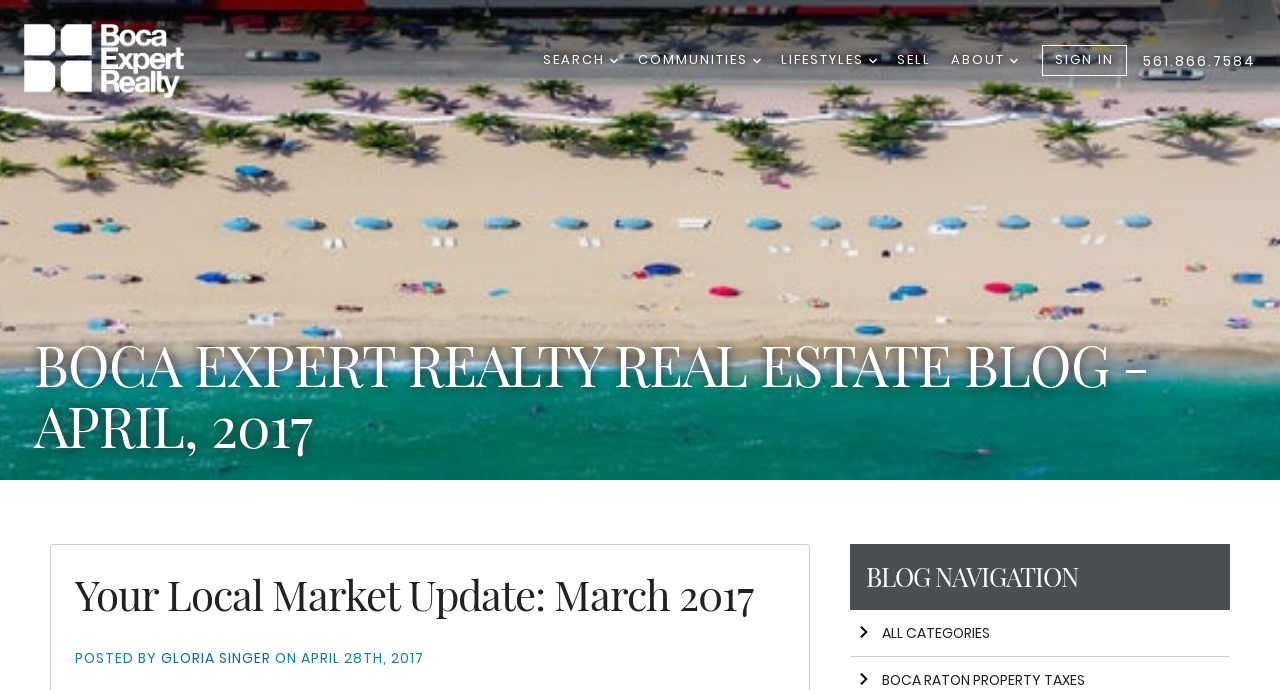Refer to the image and provide an in-depth answer to the question:
What is the name of the author of the blog post?

I found the name of the author by examining the link element with the text 'GLORIA SINGER' at coordinates [0.126, 0.939, 0.215, 0.968]. This element is a child of the heading element 'Your Local Market Update: March 2017', suggesting that Gloria Singer is the author of the blog post.